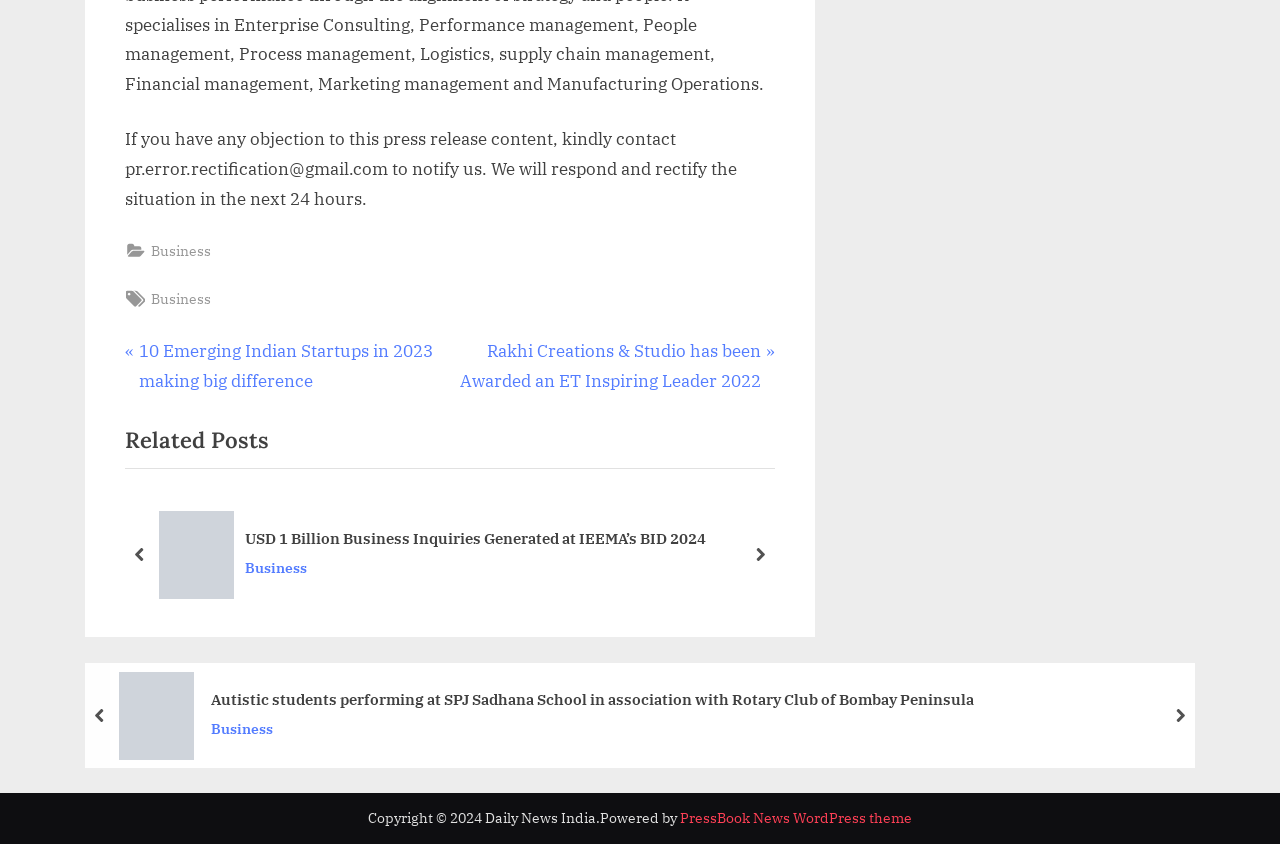What is the contact email for press release content objections?
Refer to the image and provide a thorough answer to the question.

The contact email for press release content objections is mentioned at the top of the webpage, which is pr.error.rectification@gmail.com. This is stated in the static text element that says 'If you have any objection to this press release content, kindly contact pr.error.rectification@gmail.com to notify us.'